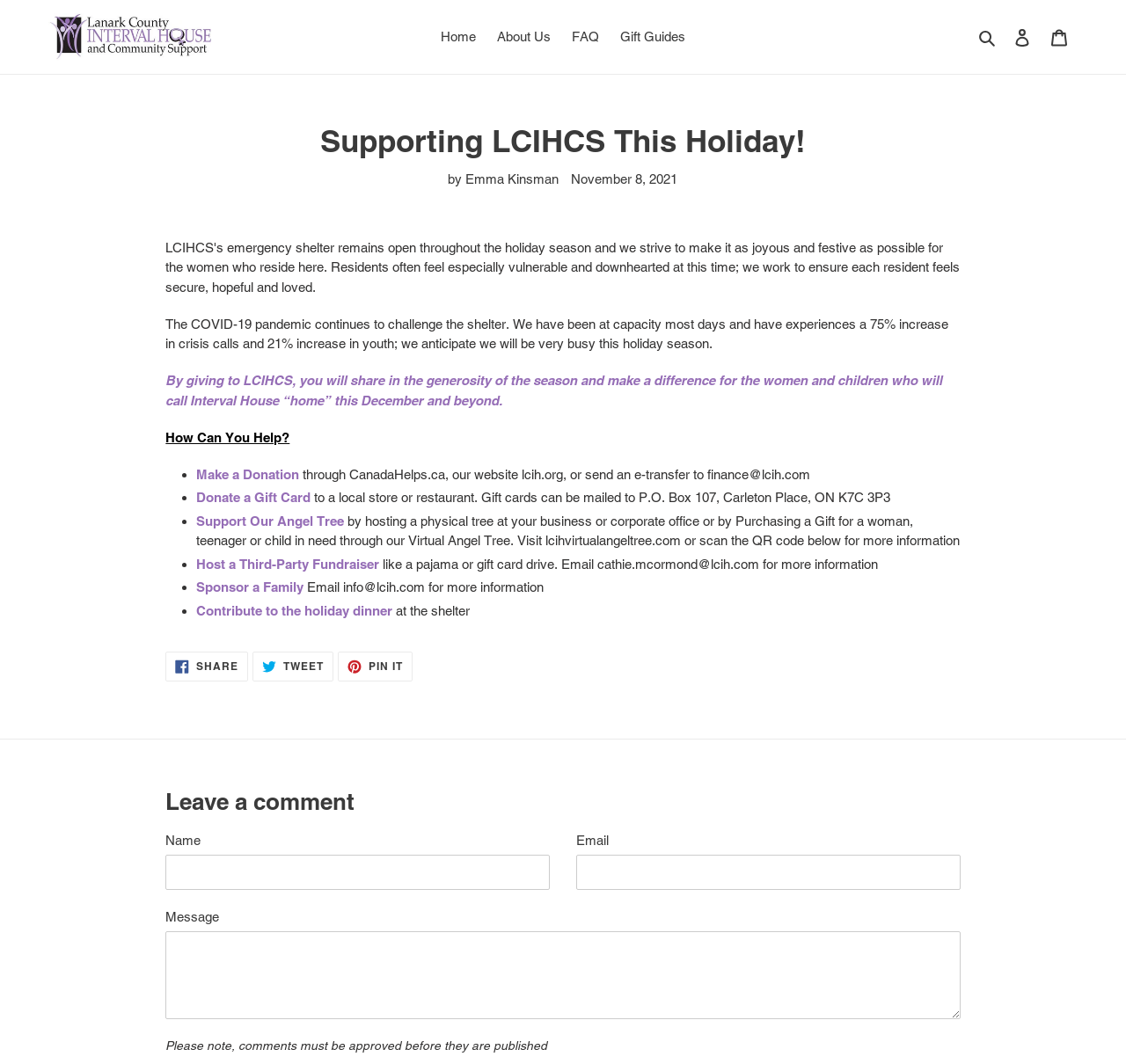What is the name of the author of the article?
Please provide a comprehensive answer based on the visual information in the image.

The question can be answered by reading the static text element that mentions the author of the article, which is Emma Kinsman.